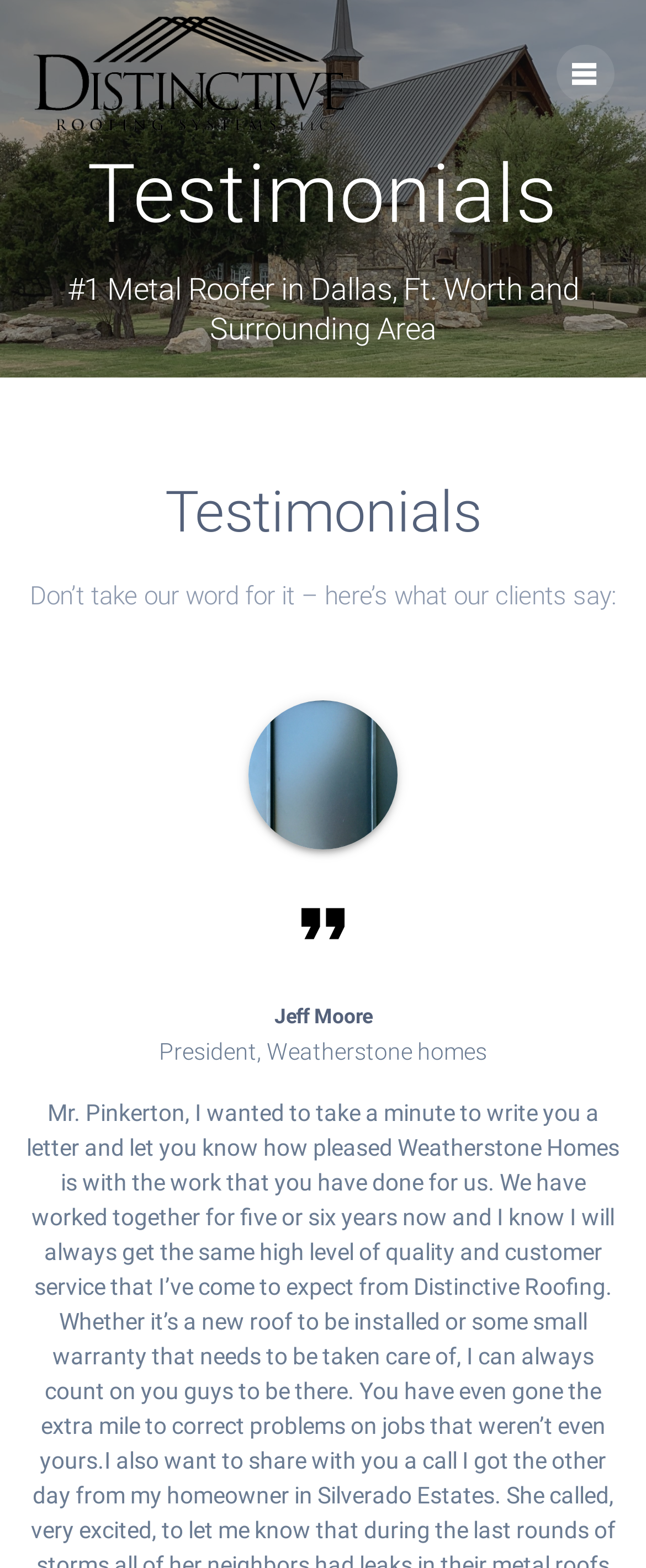Given the description: "alt="#1 Metal Roofing Experts"", determine the bounding box coordinates of the UI element. The coordinates should be formatted as four float numbers between 0 and 1, [left, top, right, bottom].

[0.05, 0.011, 0.533, 0.084]